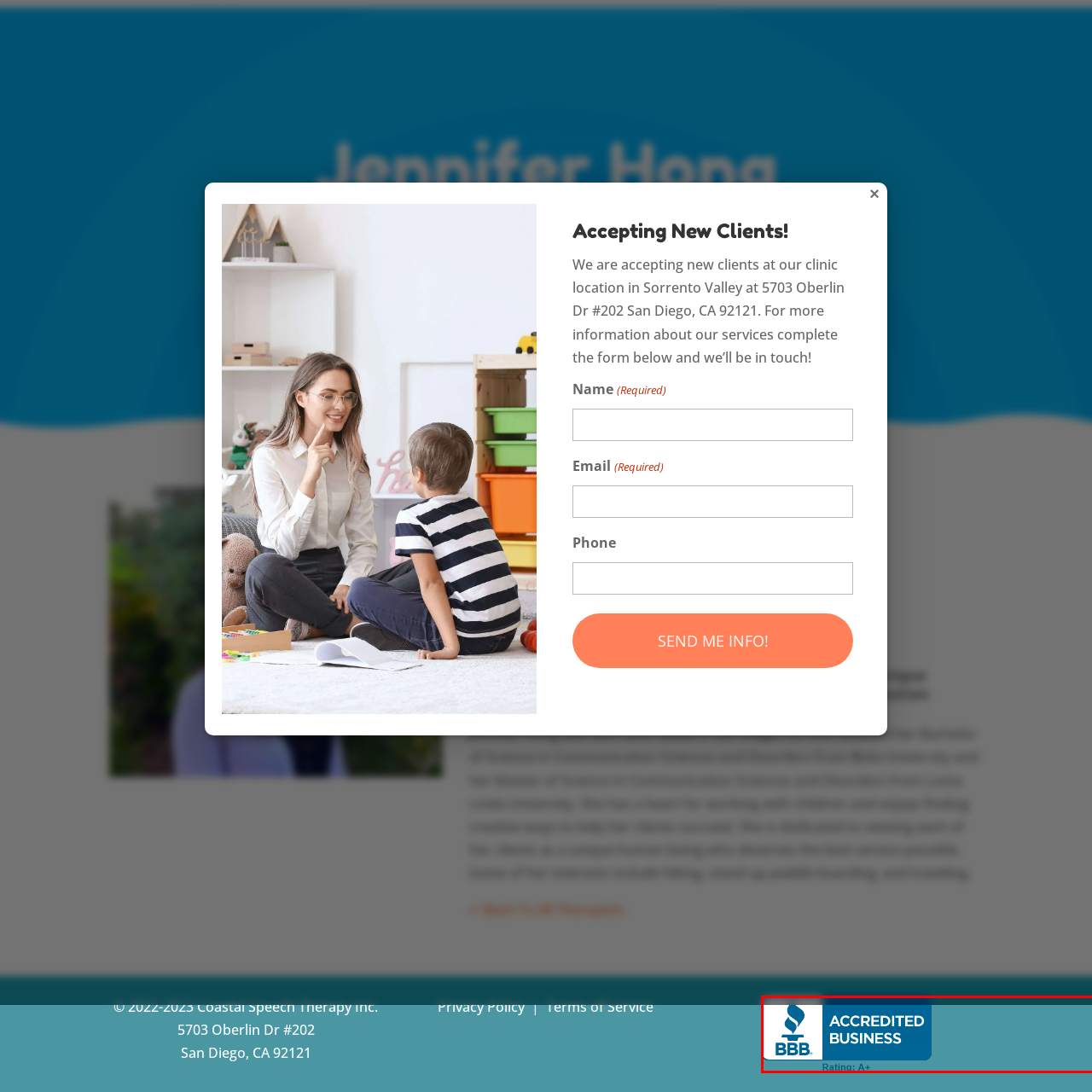What does the BBB accreditation signify?
Direct your attention to the image marked by the red bounding box and answer the question with a single word or phrase.

Commitment to resolving consumer complaints